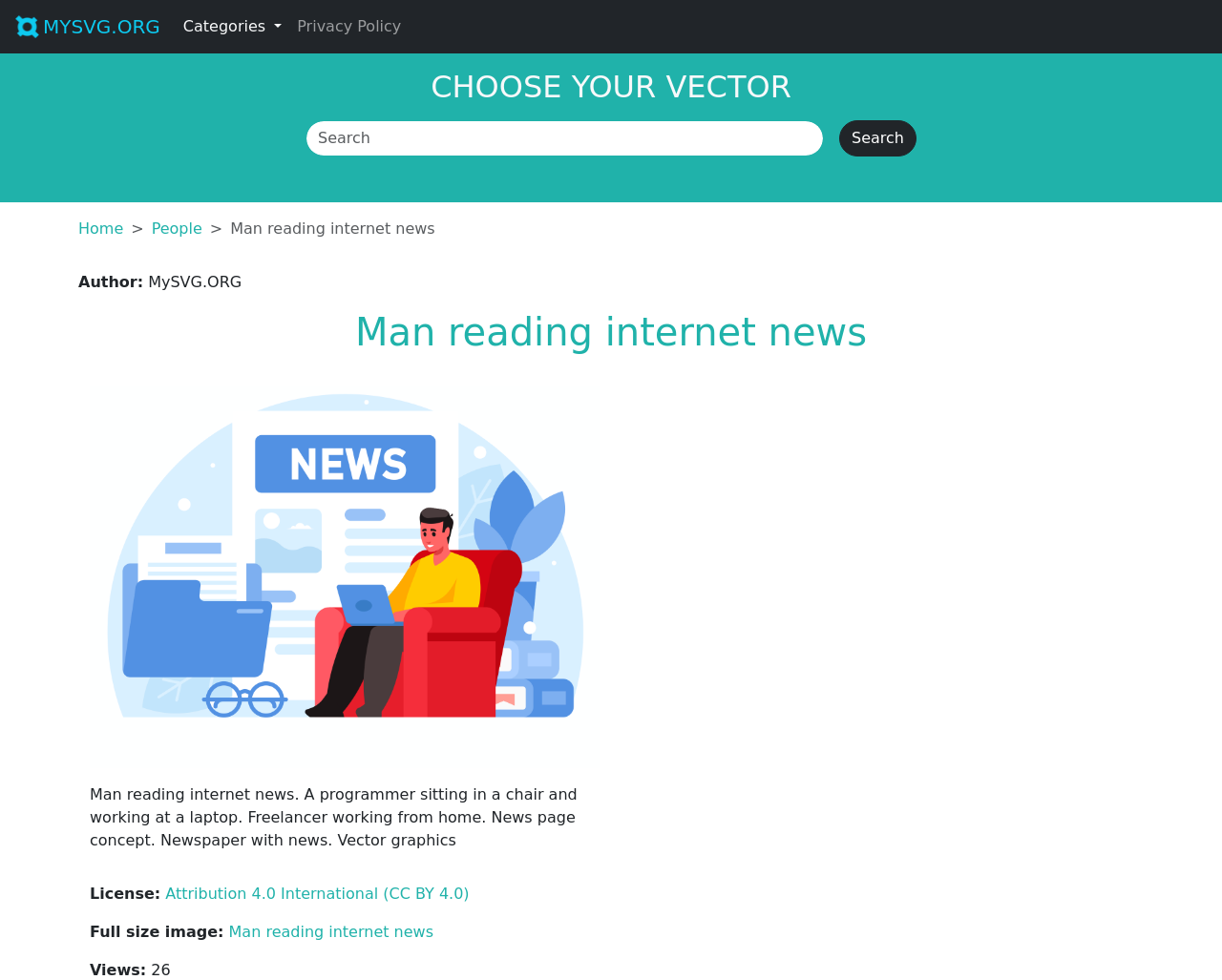Please provide a brief answer to the question using only one word or phrase: 
What is the author of the vector graphic?

MySVG.ORG